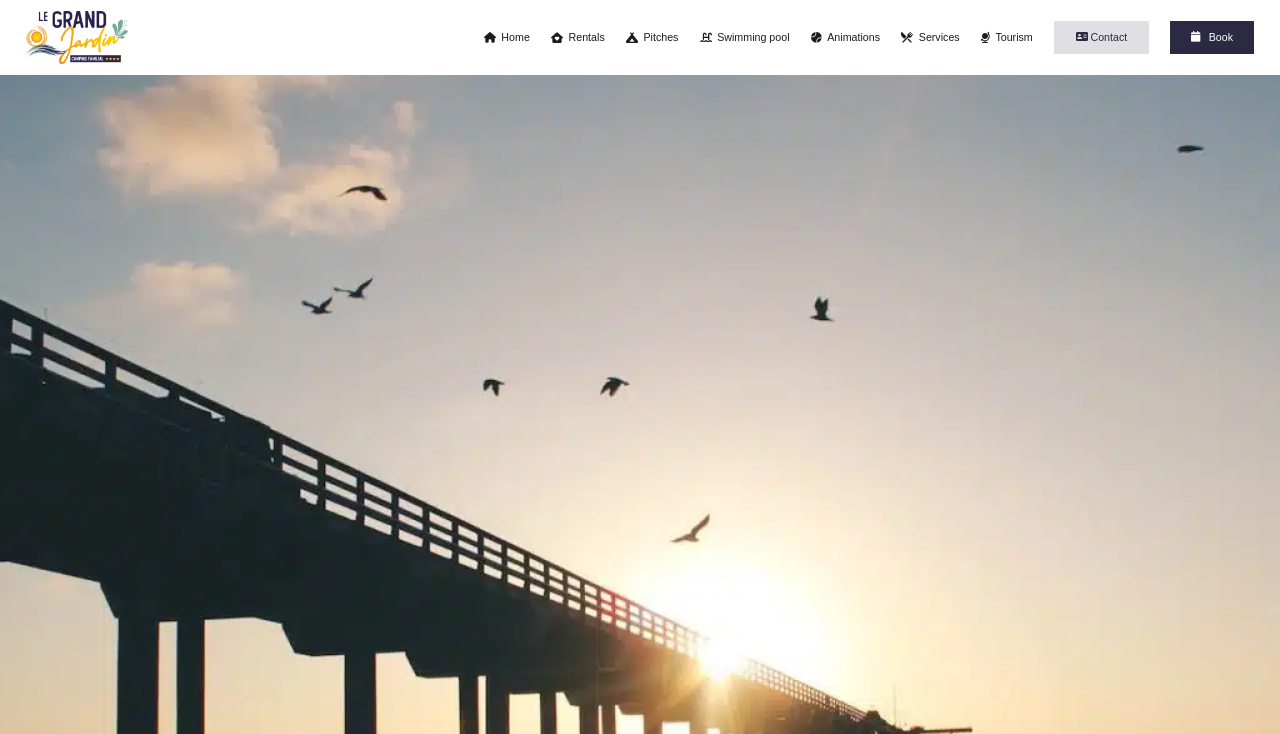Generate a thorough explanation of the webpage's elements.

The webpage is about Boom Saint Jean de Monts, specifically the Grand Jardin campsite. At the top left corner, there is a link and an image with the text "Le Grand Jardin". 

On the top center of the page, there is a navigation menu with 7 links: "Home", "Rentals", "Pitches", "Swimming pool", "Animations", "Services", and "Tourism". These links are arranged horizontally, with "Home" on the left and "Tourism" on the right.

To the right of the navigation menu, there are two static text elements: "Contact" and "Book". These elements are positioned horizontally, with "Contact" on the left and "Book" on the right.

The webpage also provides a brief description of a monumental work of art, the estacade, a 400-meter-long wooden pontoon located 8 kilometers from the Grand Jardin campsite on the coast of Saint-Jean-de-Monts.